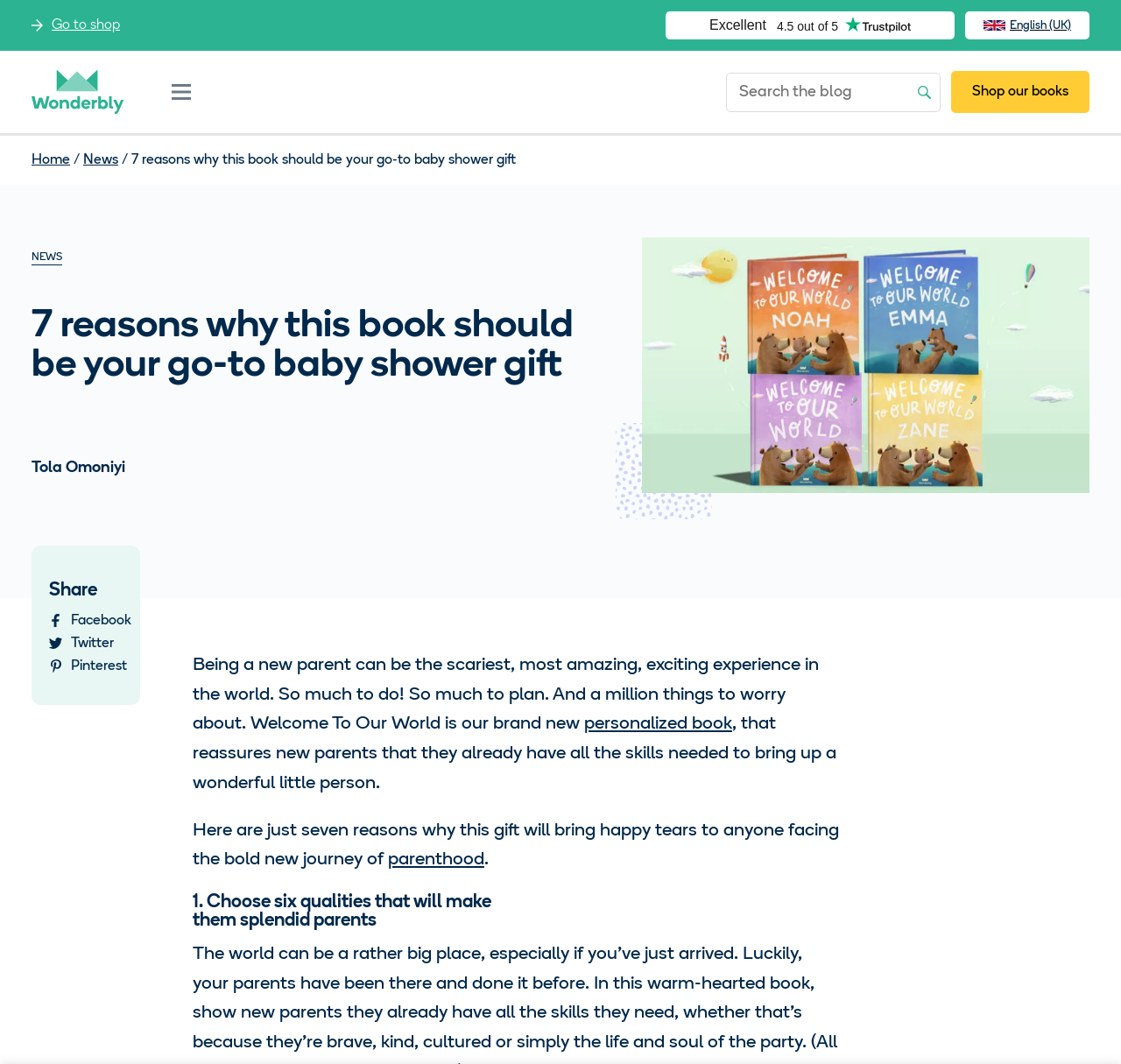Please identify the bounding box coordinates of the region to click in order to complete the task: "Go to shop". The coordinates must be four float numbers between 0 and 1, specified as [left, top, right, bottom].

[0.028, 0.011, 0.107, 0.037]